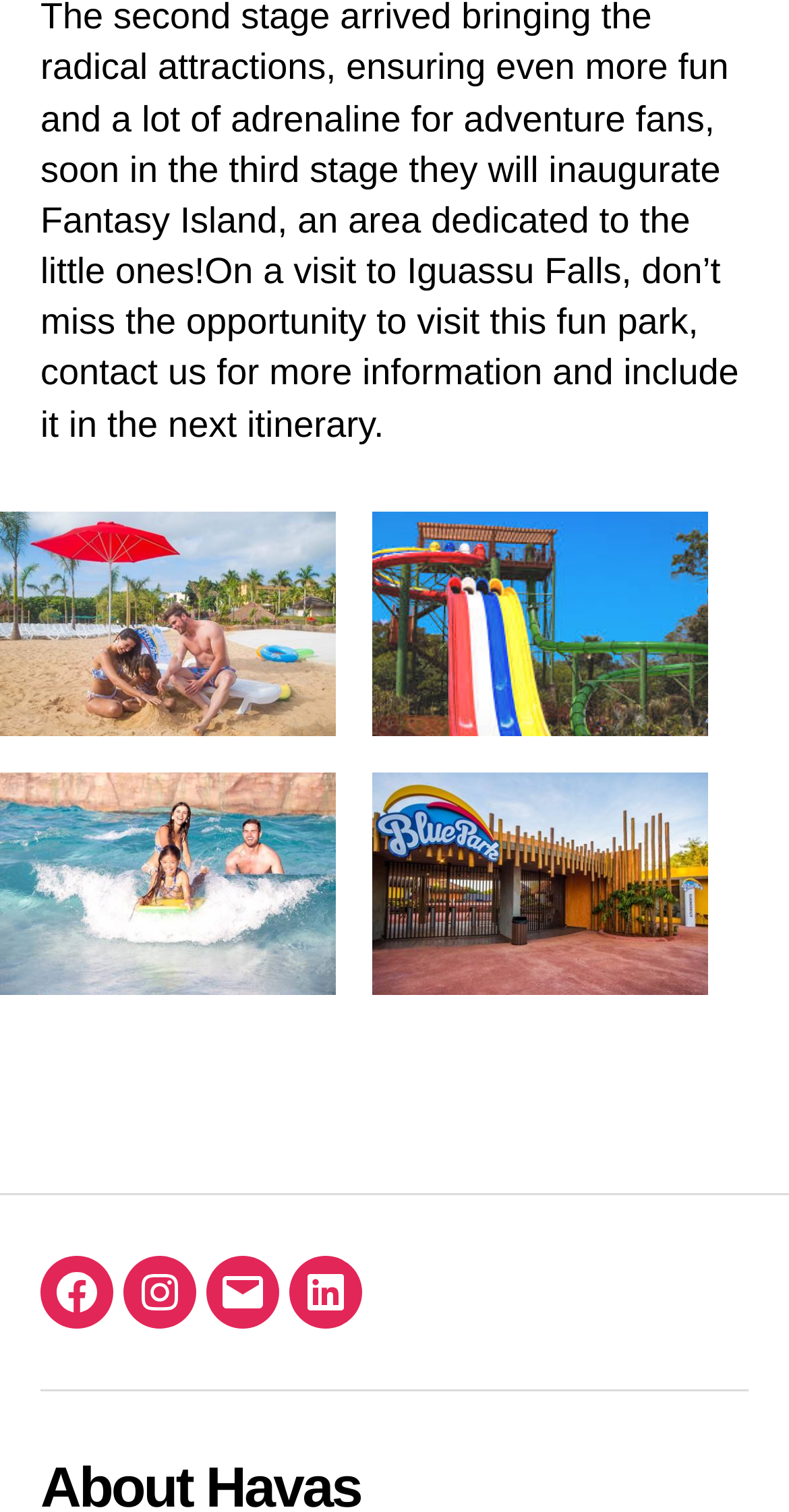What is the purpose of the links at the bottom?
Using the details shown in the screenshot, provide a comprehensive answer to the question.

The links at the bottom of the webpage are for social media platforms such as Facebook, Instagram, and LinkedIn, as well as an email link. This suggests that the purpose of these links is to allow users to connect with the webpage's owner or organization on various social media platforms and to contact them via email.